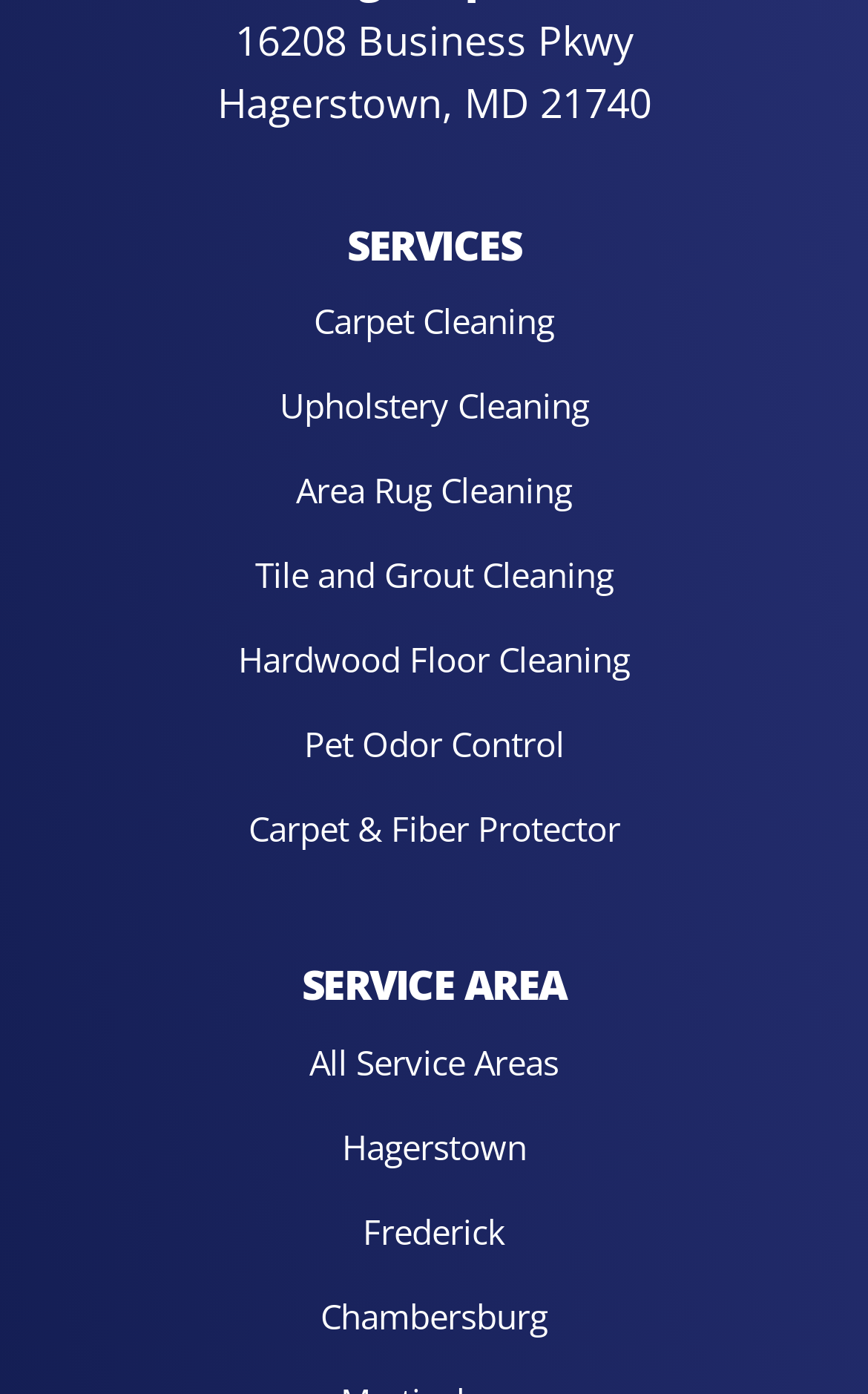Respond with a single word or phrase to the following question:
What type of flooring can be cleaned by the company?

Hardwood floors